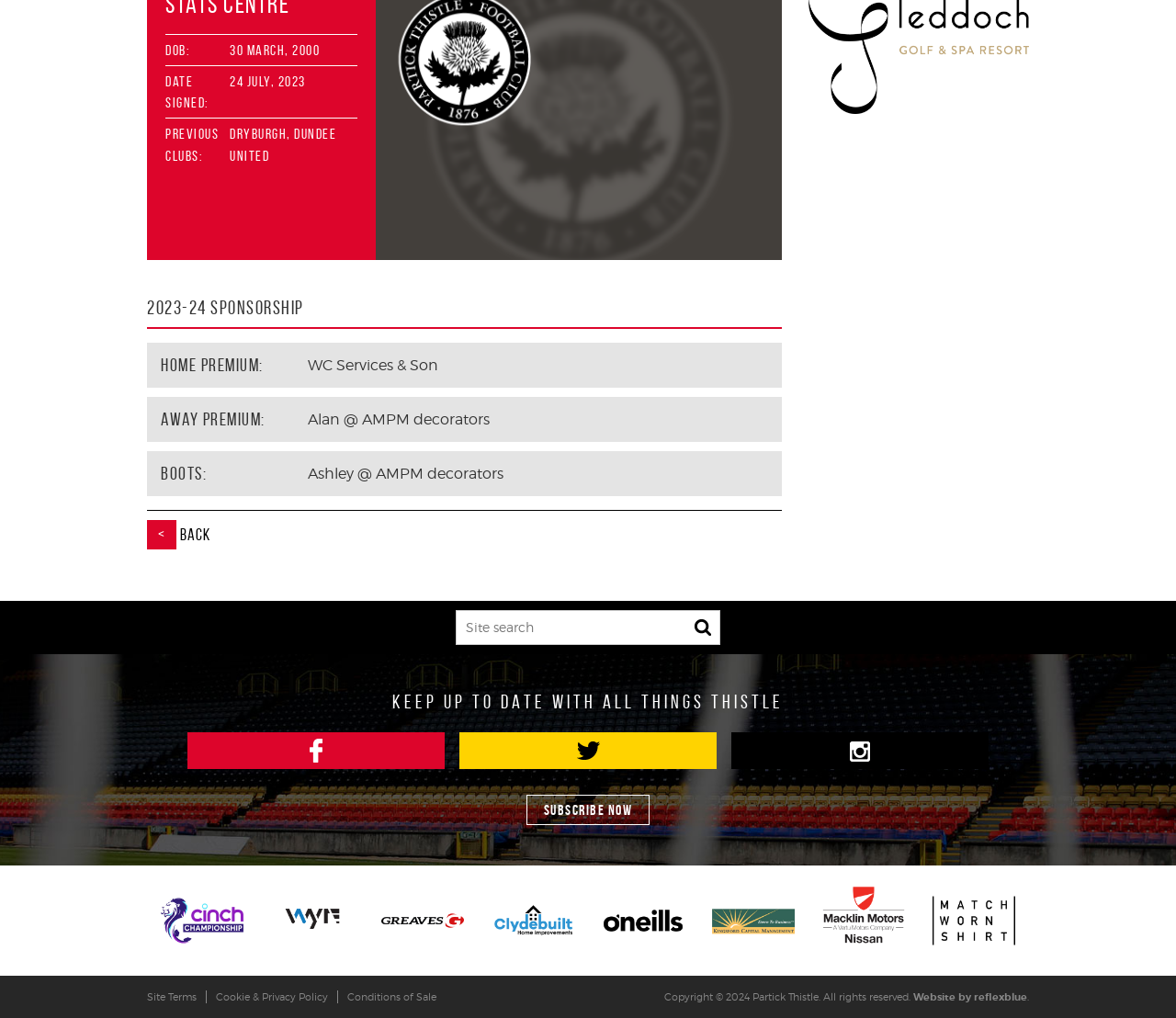Specify the bounding box coordinates of the area to click in order to execute this command: 'Go back to previous page'. The coordinates should consist of four float numbers ranging from 0 to 1, and should be formatted as [left, top, right, bottom].

[0.125, 0.517, 0.179, 0.535]